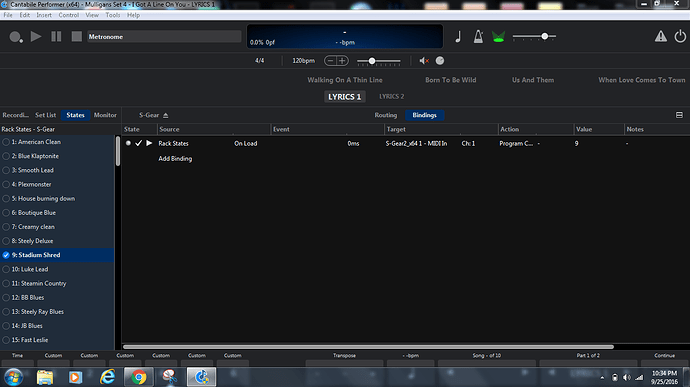Respond with a single word or short phrase to the following question: 
What is displayed above the main controls?

Playback buttons, metronome, and lyric sections